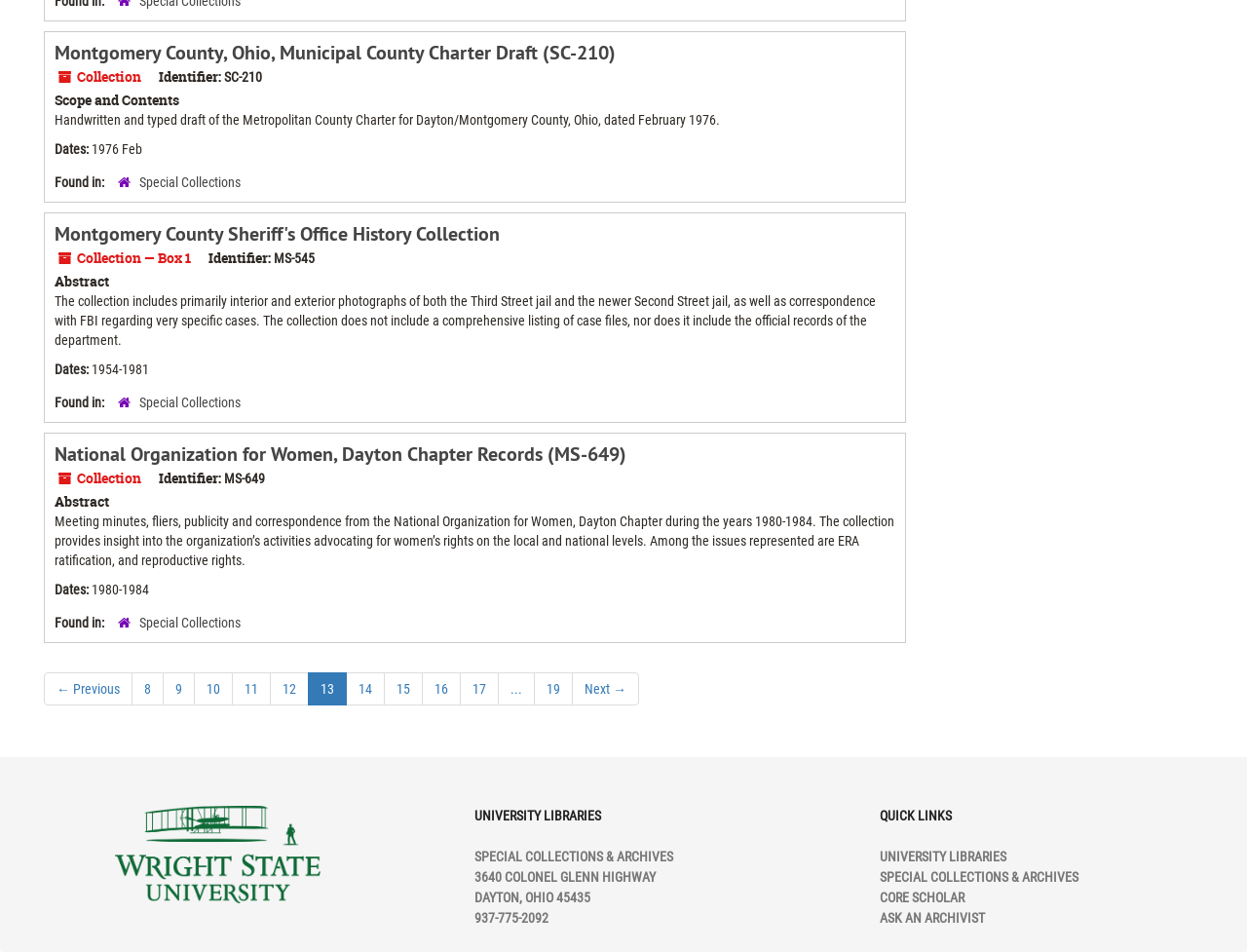What is the date range for the National Organization for Women, Dayton Chapter Records?
Utilize the information in the image to give a detailed answer to the question.

I found the 'Dates:' label under the 'National Organization for Women, Dayton Chapter Records (MS-649)' heading and read the date range as '1980-1984'.